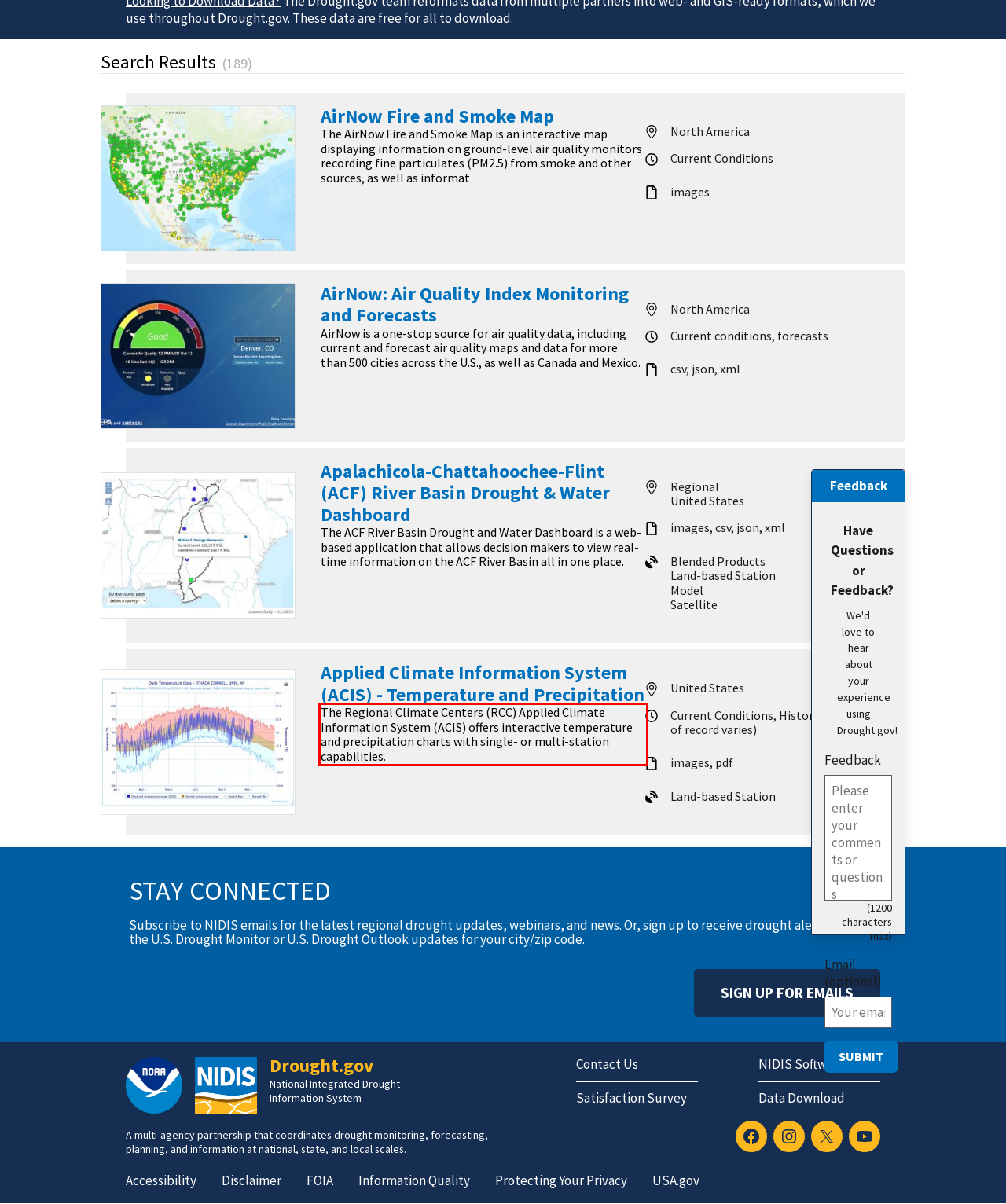With the provided screenshot of a webpage, locate the red bounding box and perform OCR to extract the text content inside it.

The Regional Climate Centers (RCC) Applied Climate Information System (ACIS) offers interactive temperature and precipitation charts with single- or multi-station capabilities.